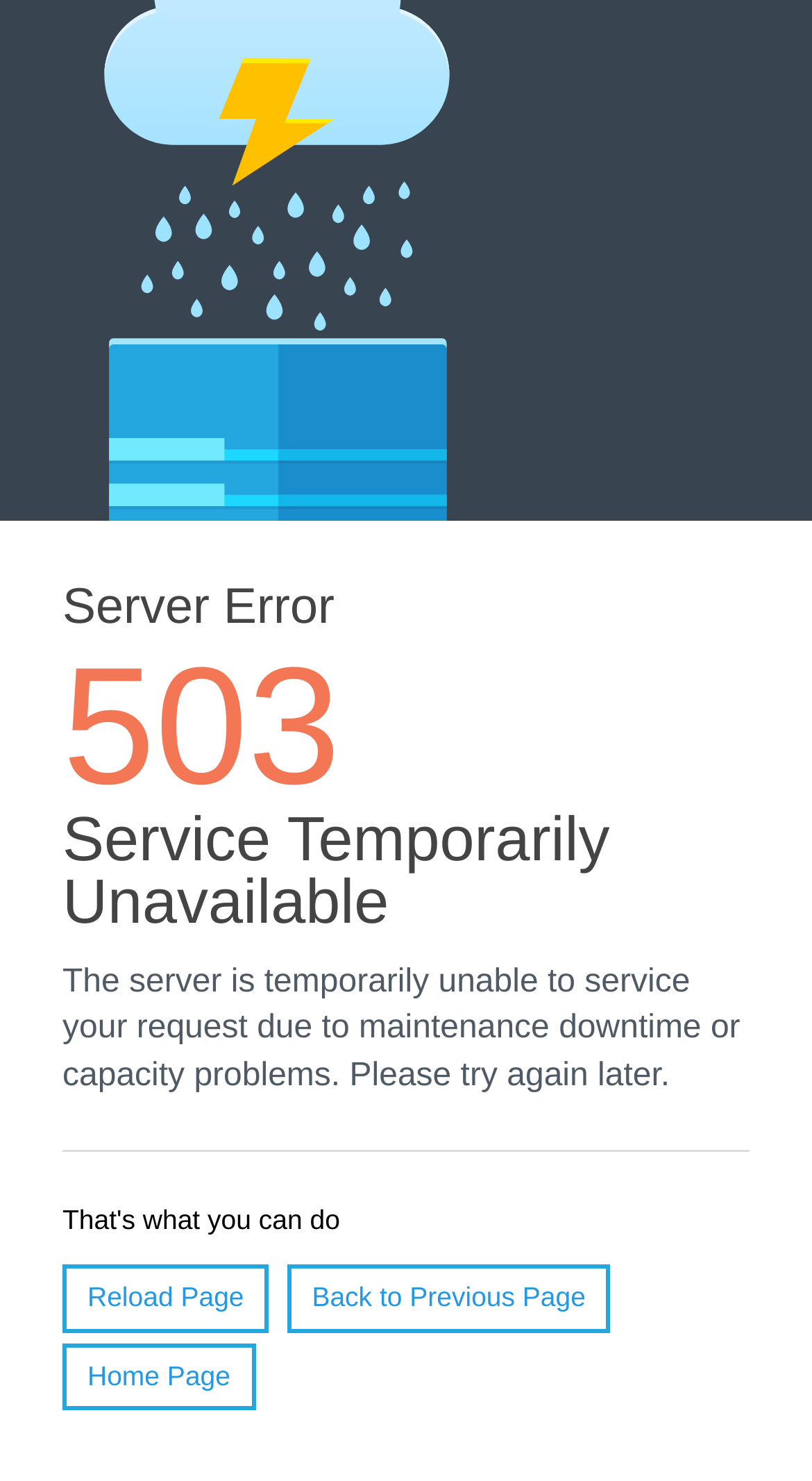Offer a thorough description of the webpage.

The webpage displays an error message indicating that the service is temporarily unavailable. At the top, there is a heading that reads "Server Error" followed by another heading that says "Service Temporarily Unavailable". Below these headings, a paragraph of text explains the reason for the error, stating that the server is unable to service the request due to maintenance or capacity issues and advises the user to try again later. 

A horizontal separator line is placed below the text, separating it from the links that follow. There are three links provided: "Reload Page" on the left, "Back to Previous Page" in the middle, and "Home Page" on the left again, but slightly below the other two links.